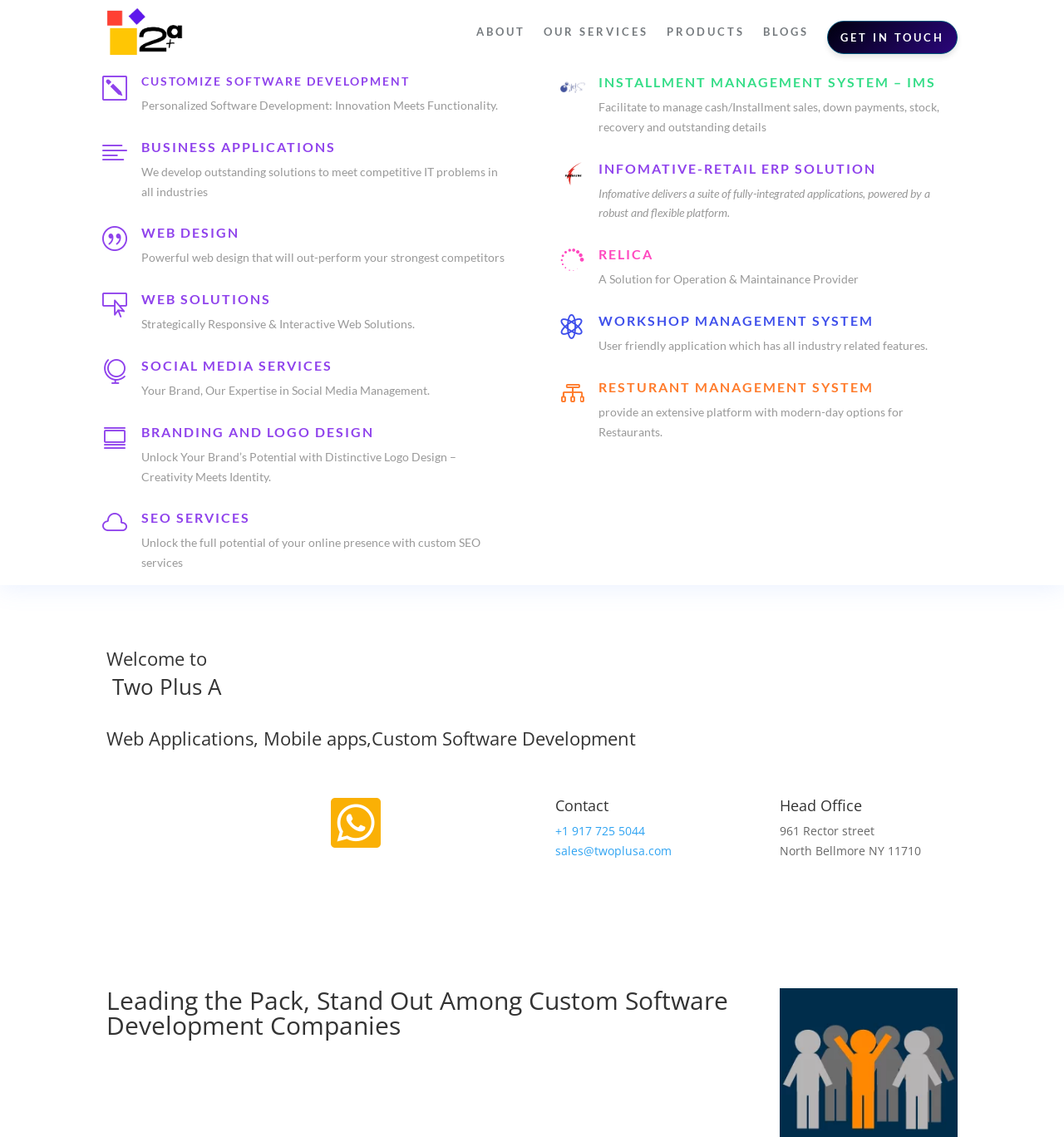Please find the bounding box coordinates of the element's region to be clicked to carry out this instruction: "Click on GET IN TOUCH".

[0.777, 0.018, 0.9, 0.048]